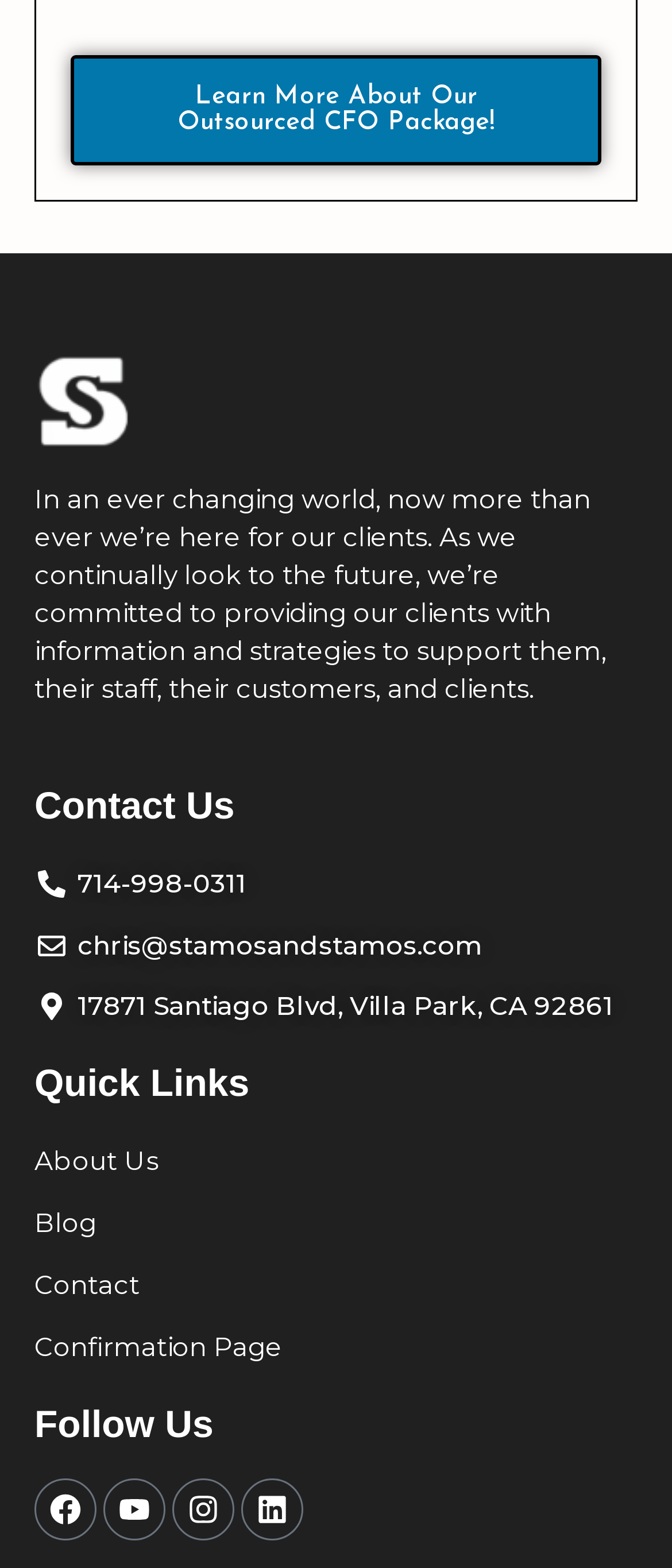Find the bounding box coordinates of the element you need to click on to perform this action: 'Visit the blog'. The coordinates should be represented by four float values between 0 and 1, in the format [left, top, right, bottom].

[0.051, 0.765, 0.949, 0.796]